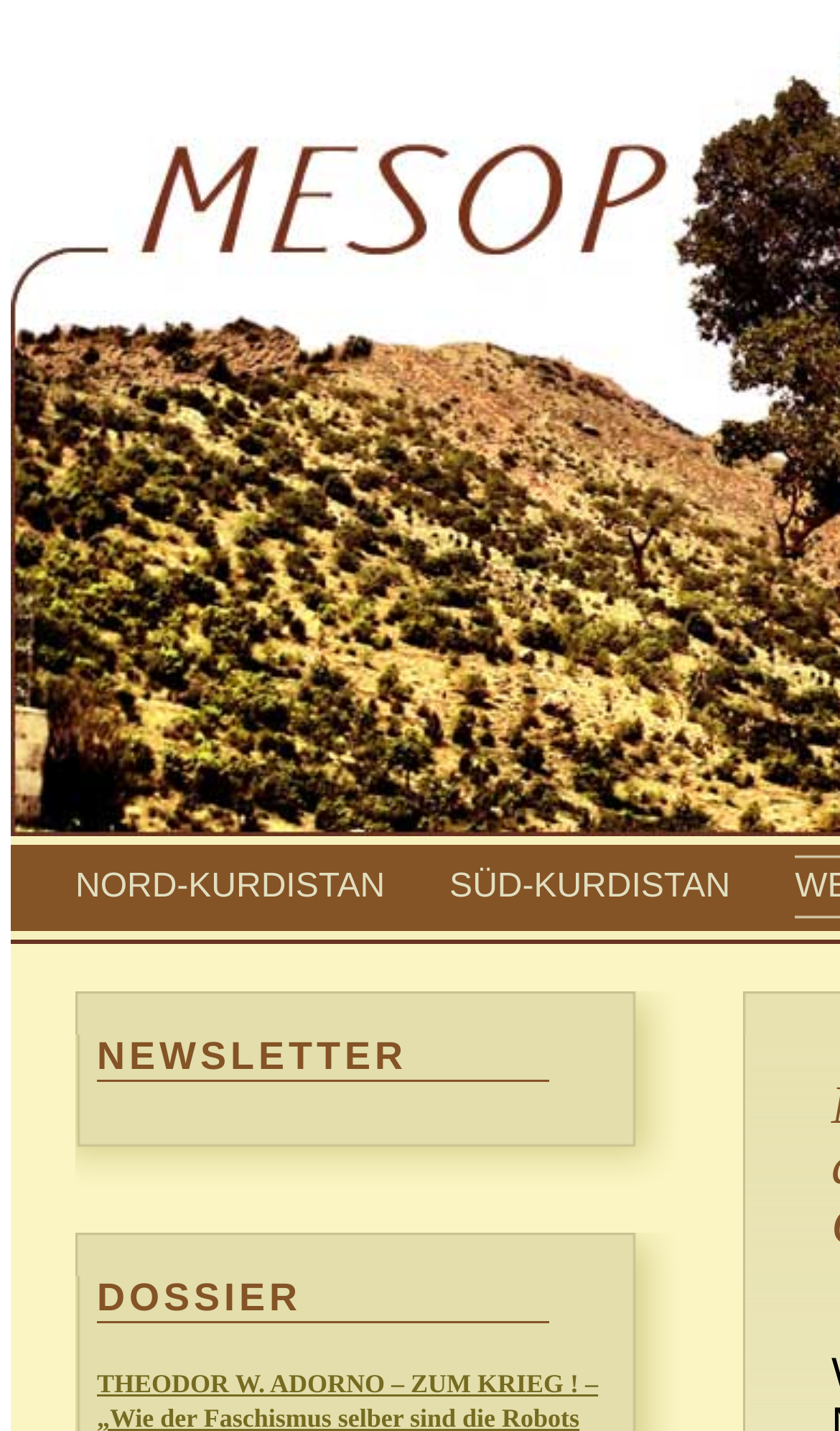Determine the main text heading of the webpage and provide its content.

MESOP NEWS : Salih Muslim (PYD) travels freely around Europe / Supported by previously in East Germany founded LEFTPARTY